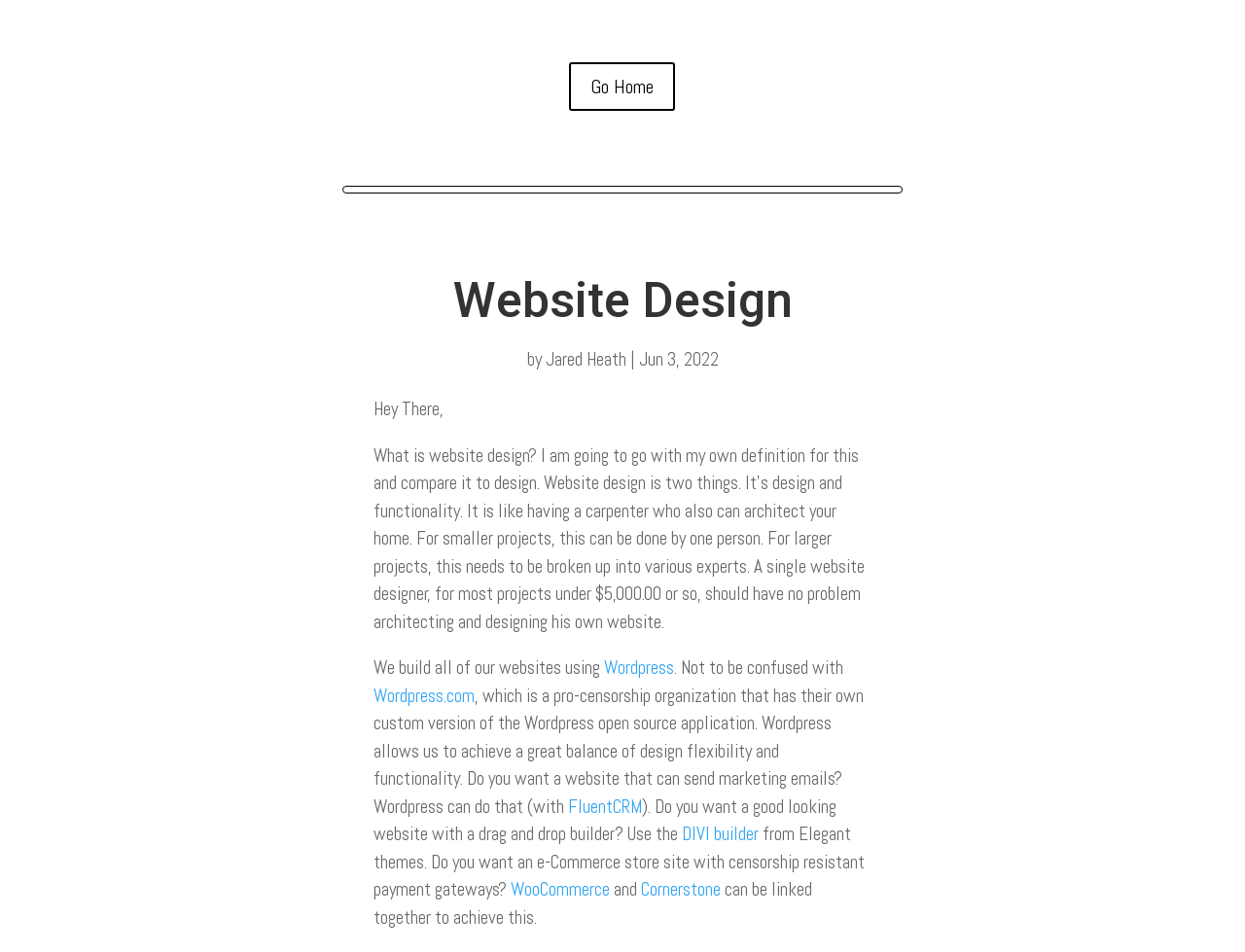Specify the bounding box coordinates of the element's area that should be clicked to execute the given instruction: "Explore FluentCRM". The coordinates should be four float numbers between 0 and 1, i.e., [left, top, right, bottom].

[0.456, 0.834, 0.516, 0.86]